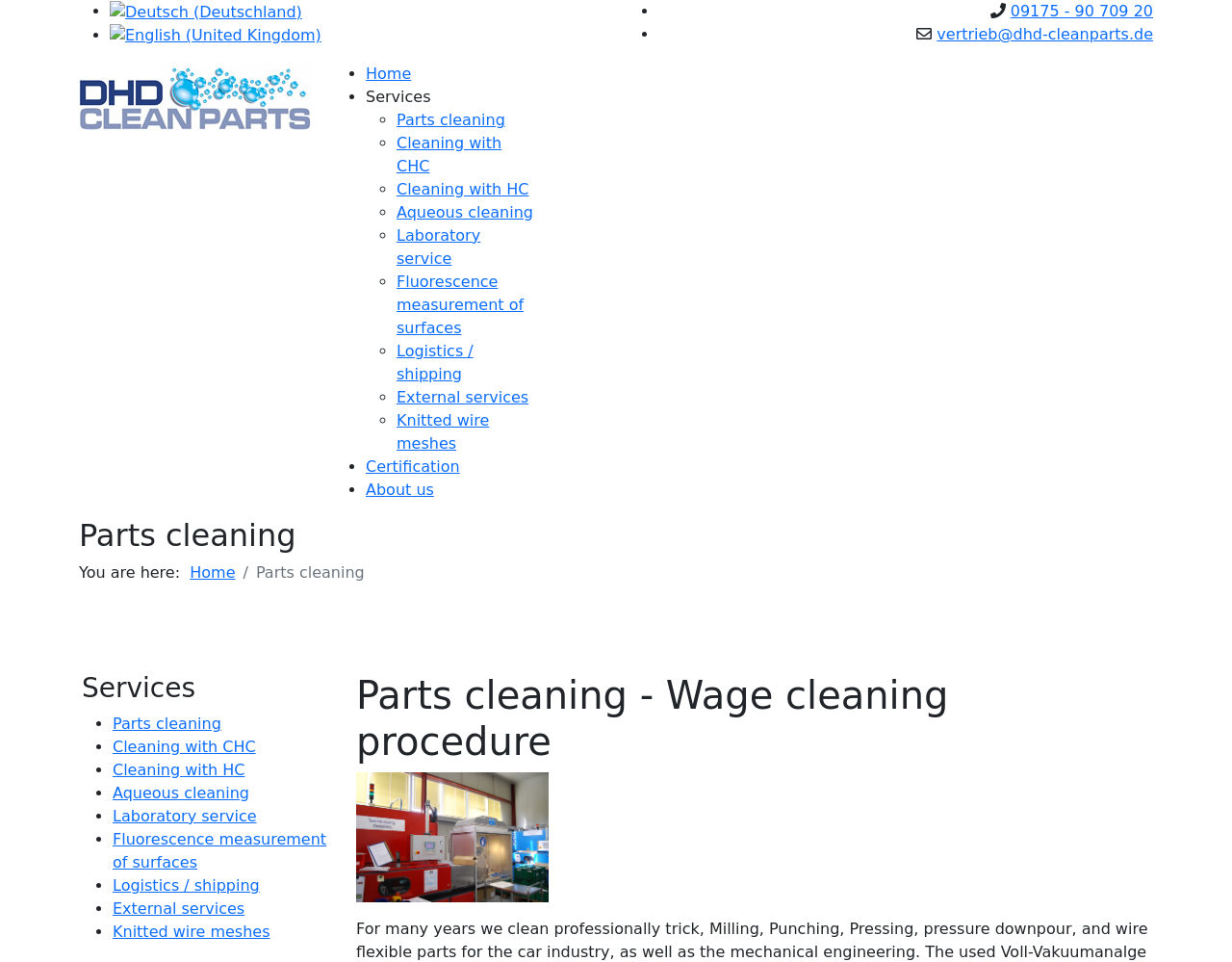Determine the primary headline of the webpage.

Parts cleaning - Wage cleaning procedure